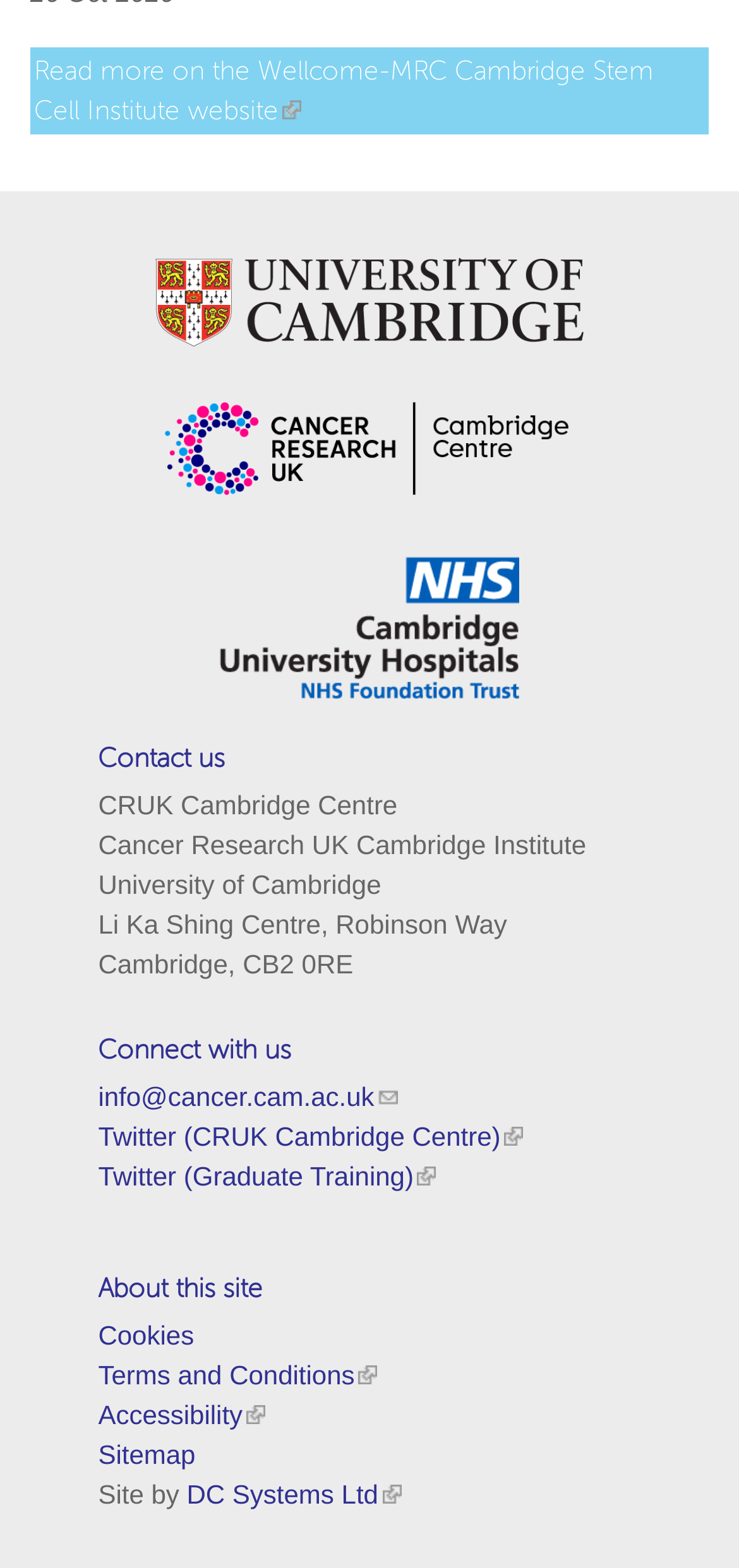Give the bounding box coordinates for the element described by: "Accessibility(link is external)".

[0.133, 0.892, 0.359, 0.912]